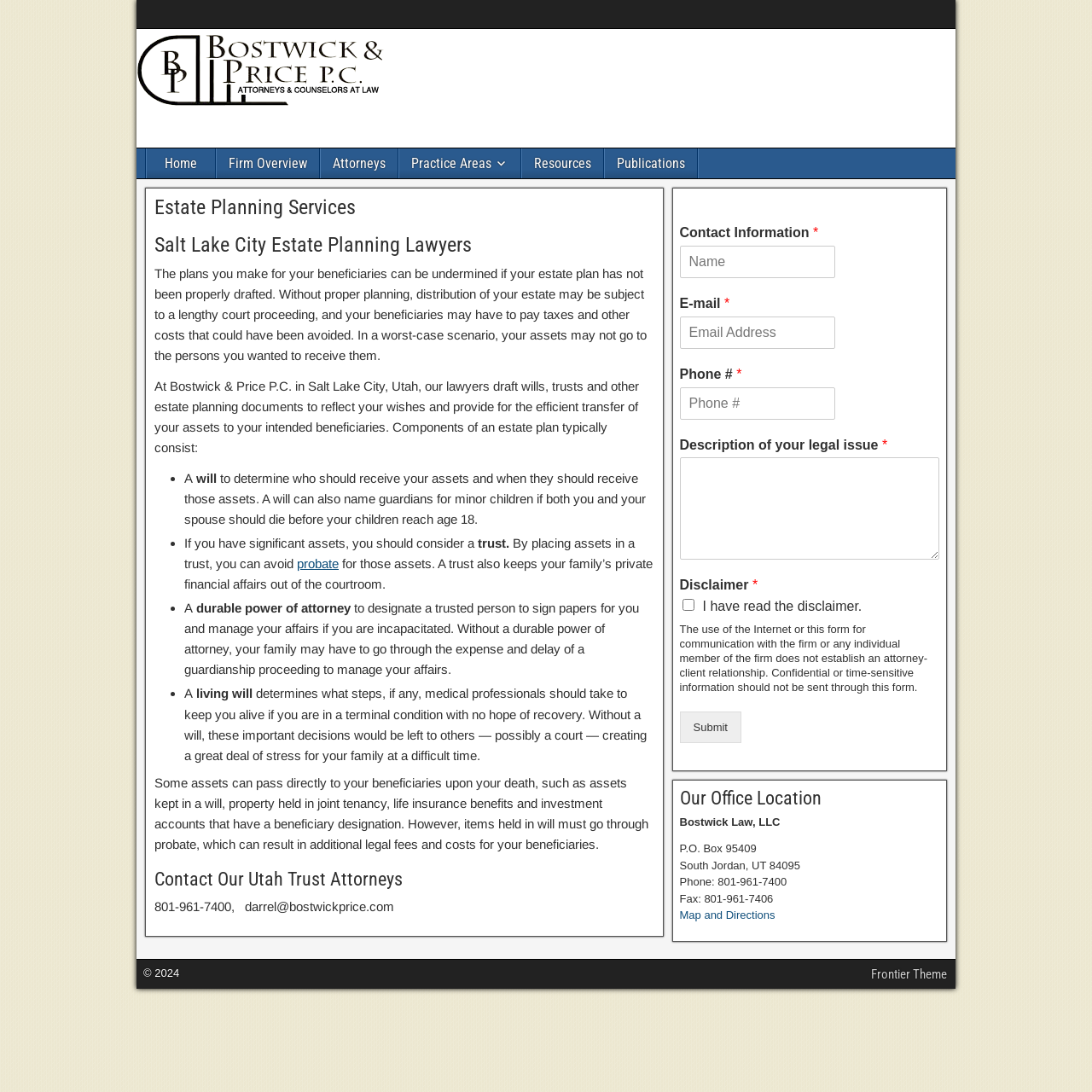Determine the bounding box coordinates of the area to click in order to meet this instruction: "Contact the Utah trust attorneys".

[0.141, 0.823, 0.361, 0.836]